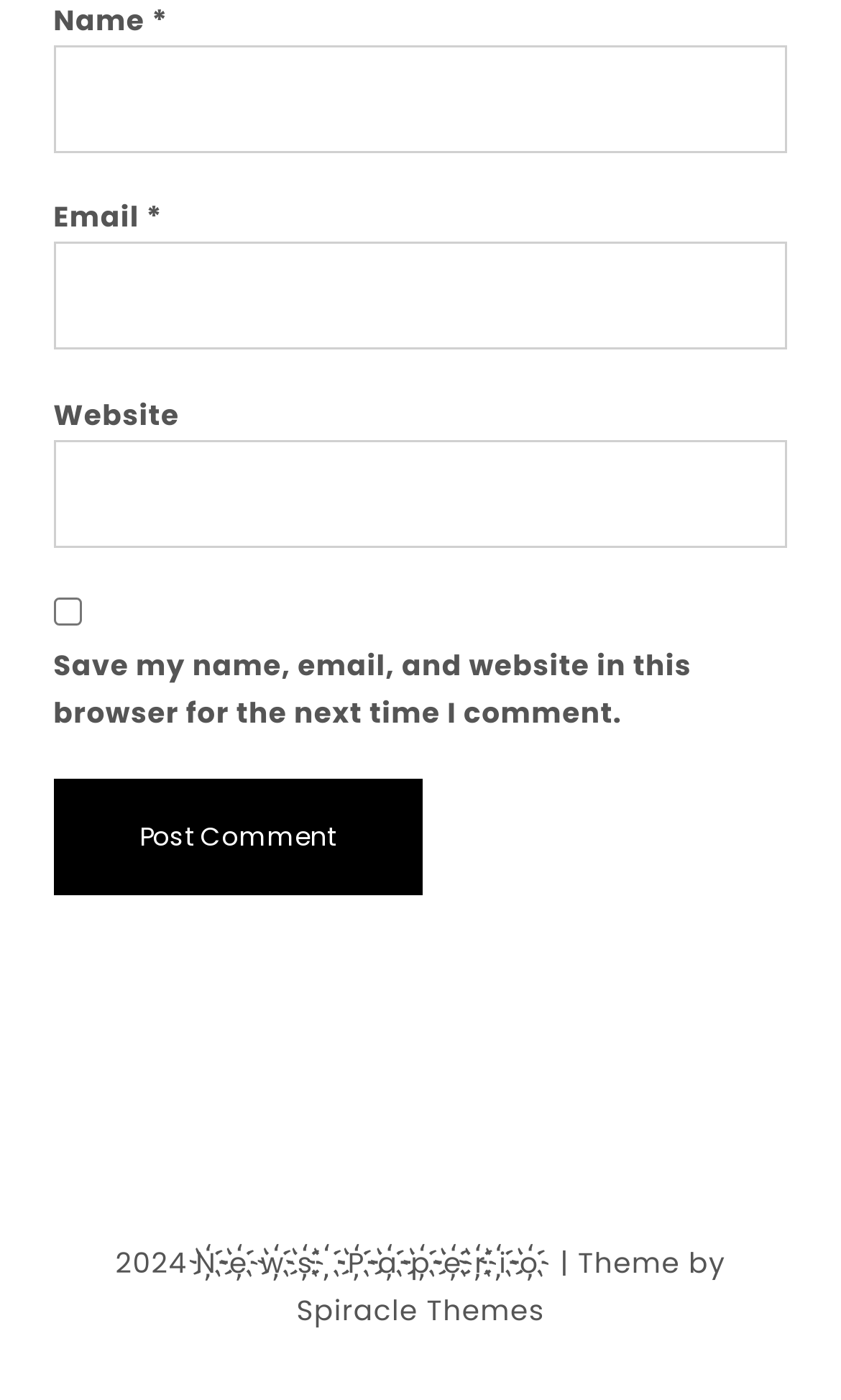What is the link 'N҉e҉w҉s҉ ҉P҉a҉p҉e҉r҉i҉o҉' for?
Based on the content of the image, thoroughly explain and answer the question.

The link 'N҉e҉w҉s҉ ҉P҉a҉p҉e҉r҉i҉o҉' appears to be a stylized representation of the words 'News Paper', suggesting that it is a link to a news or publication-related section of the website.